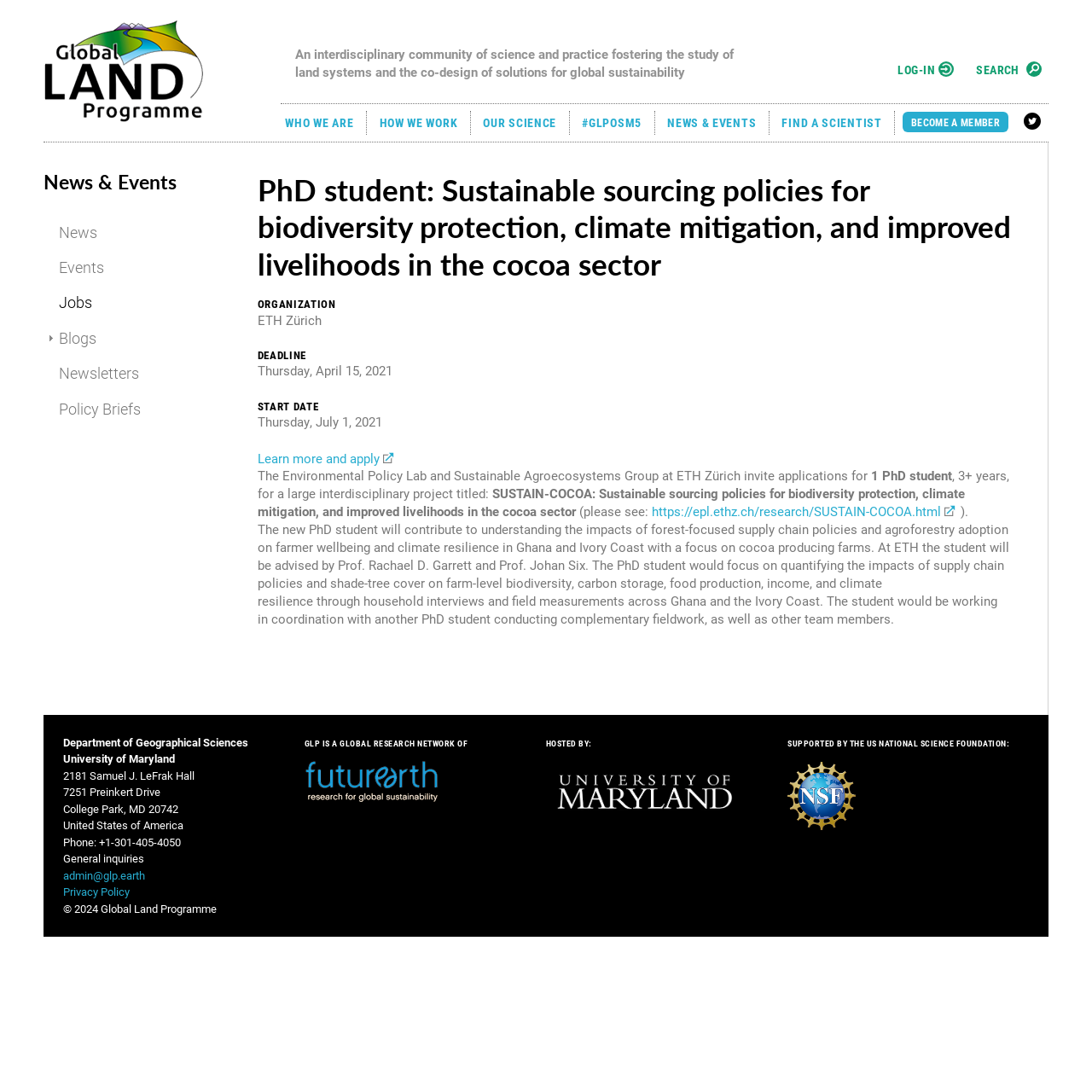Write a detailed summary of the webpage.

The webpage is about a PhD student position at the Environmental Policy Lab and Sustainable Agroecosystems Group at ETH Zürich. The position is for a large interdisciplinary project titled "SUSTAIN-COCOA: Sustainable sourcing policies for biodiversity protection, climate mitigation, and improved livelihoods in the cocoa sector."

At the top of the page, there is a navigation menu with links to "Skip to main content", "SEARCH", "LOG-IN", and other options. Below this, there is a heading "Global Land Programme" with a link to the same name. A brief description of the Global Land Programme is provided, stating that it is an interdisciplinary community of science and practice fostering the study of land systems and the co-design of solutions for global sustainability.

The main content of the page is divided into two sections. The left section has a heading "News & Events" with tabs for "News", "Events", "Jobs", "Blogs", "Newsletters", and "Policy Briefs". The "Jobs" tab is selected, and it displays the PhD student position advertisement.

The right section has a heading "PhD student: Sustainable sourcing policies for biodiversity protection, climate mitigation, and improved livelihoods in the cocoa sector" with details about the position, including the organization, deadline, start date, and a brief description of the project. There is also a link to "Learn more and apply" and a longer description of the project, including the responsibilities of the PhD student and the expected outcomes.

At the bottom of the page, there is a section with three columns of information. The left column has contact information for the Department of Geographical Sciences at the University of Maryland, including address, phone number, and email. The middle column has a heading "GLP IS A GLOBAL RESEARCH NETWORK OF" with a link to Future Earth. The right column has a heading "HOSTED BY:" with a link to the University of Maryland, and a heading "SUPPORTED BY THE US NATIONAL SCIENCE FOUNDATION:" with a link to the National Science Foundation. There are also images of the University of Maryland and the National Science Foundation logos.